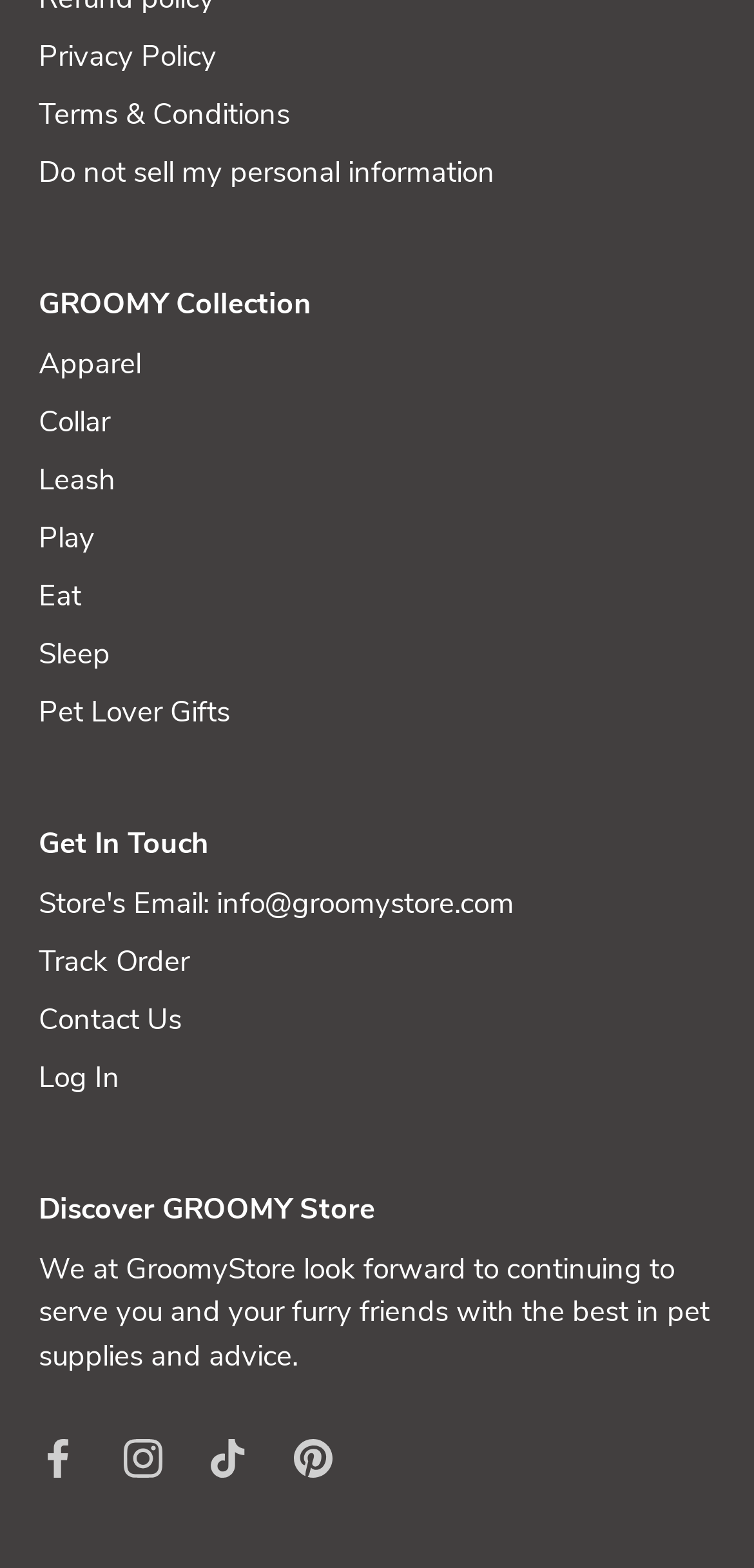Locate the bounding box coordinates of the element to click to perform the following action: 'Follow GROOMY Store on Facebook'. The coordinates should be given as four float values between 0 and 1, in the form of [left, top, right, bottom].

[0.051, 0.917, 0.103, 0.941]